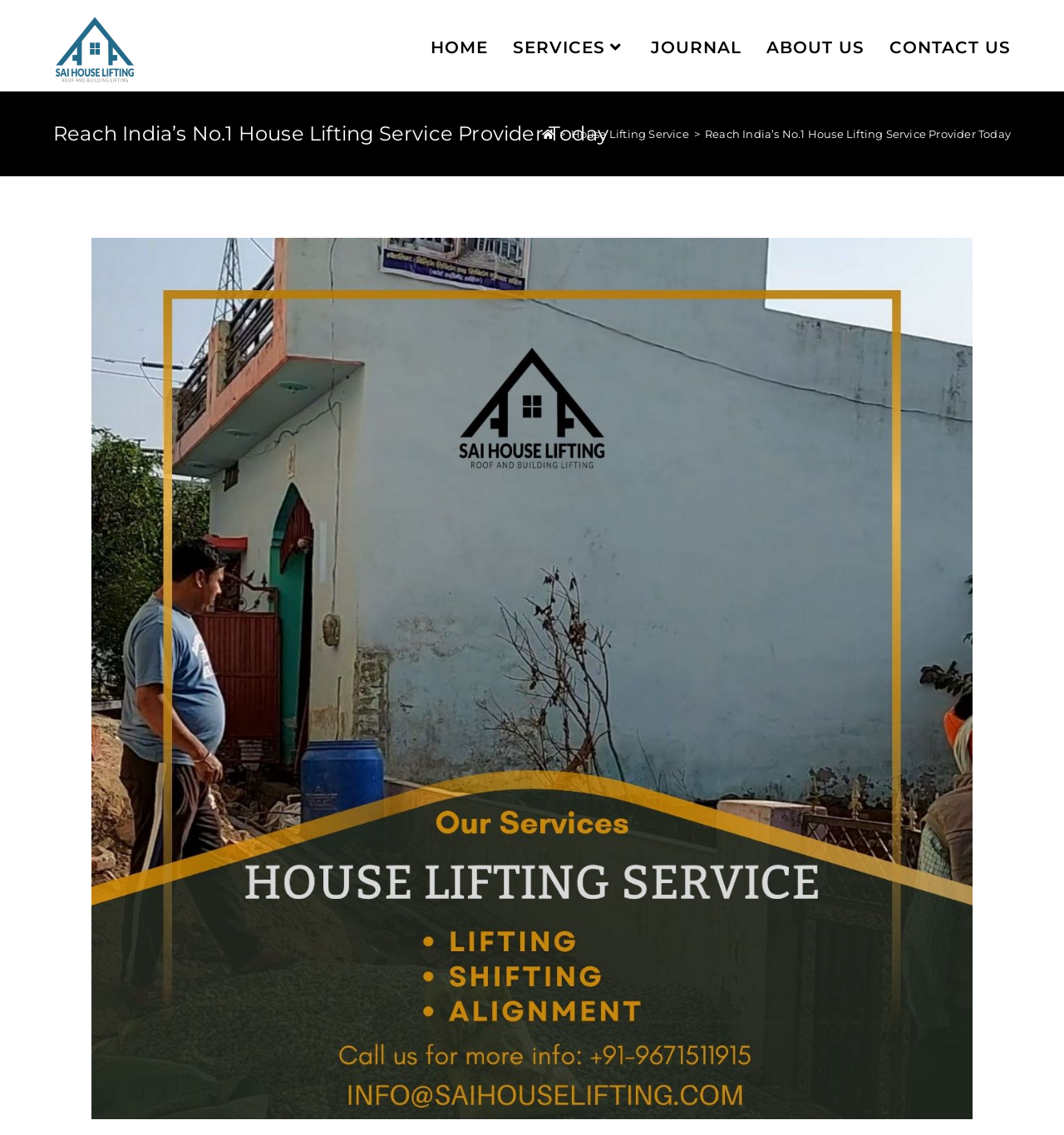Pinpoint the bounding box coordinates of the area that should be clicked to complete the following instruction: "click the Sai House Lifting Services Logo and Favicon". The coordinates must be given as four float numbers between 0 and 1, i.e., [left, top, right, bottom].

[0.05, 0.007, 0.128, 0.081]